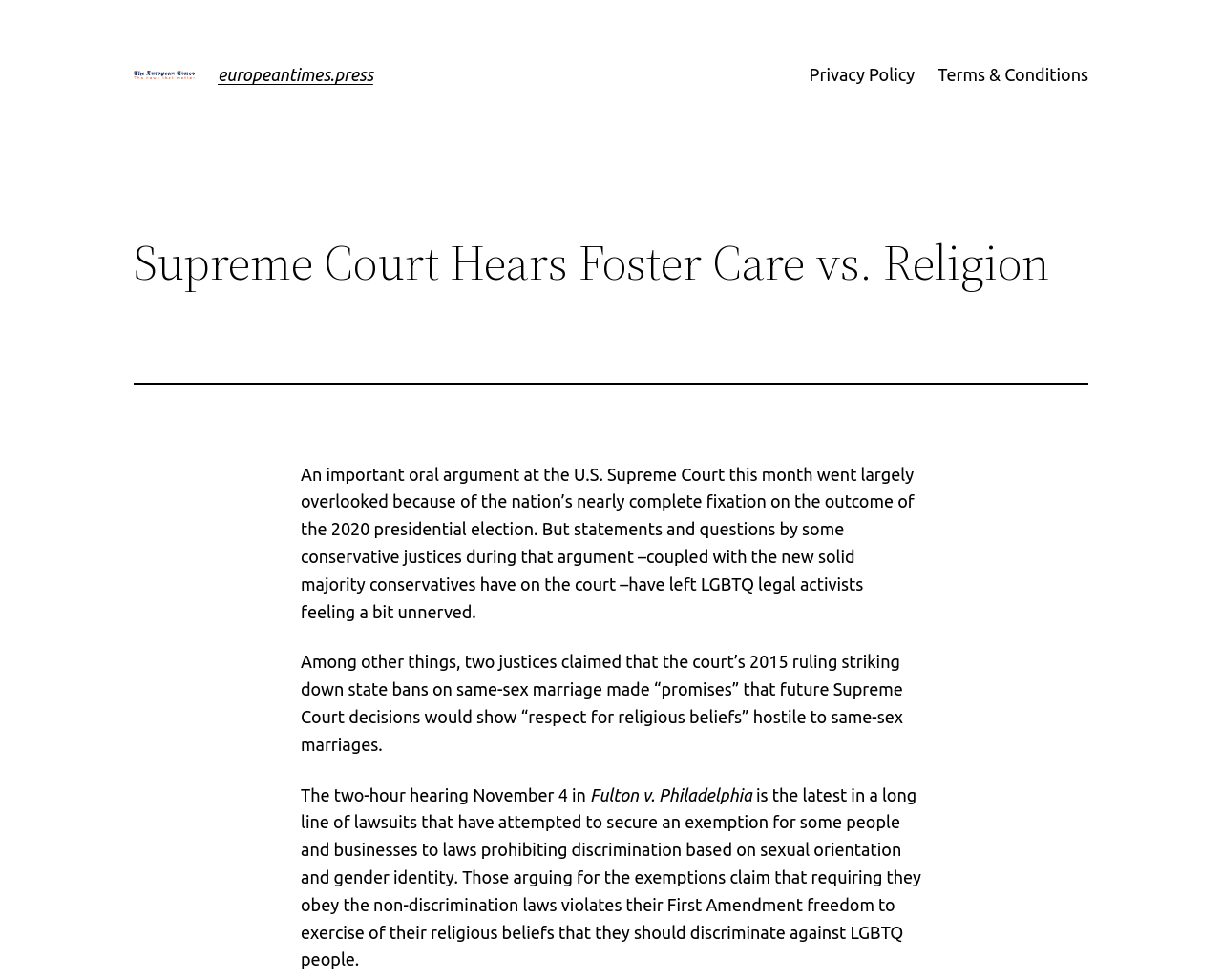Answer the question in one word or a short phrase:
What is the reason for the exemption claimed by some people and businesses?

First Amendment freedom to exercise of their religious beliefs